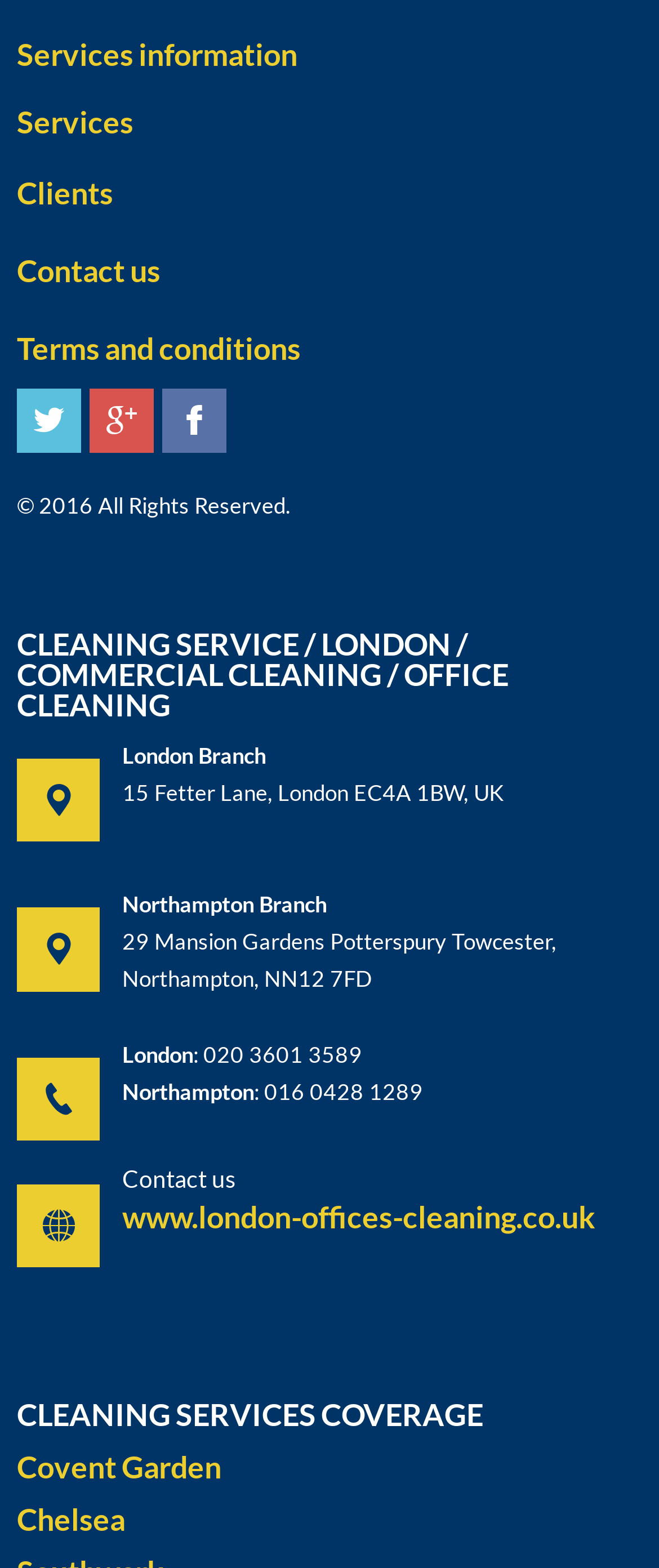What is the copyright year of the website?
Look at the image and respond with a single word or a short phrase.

2016